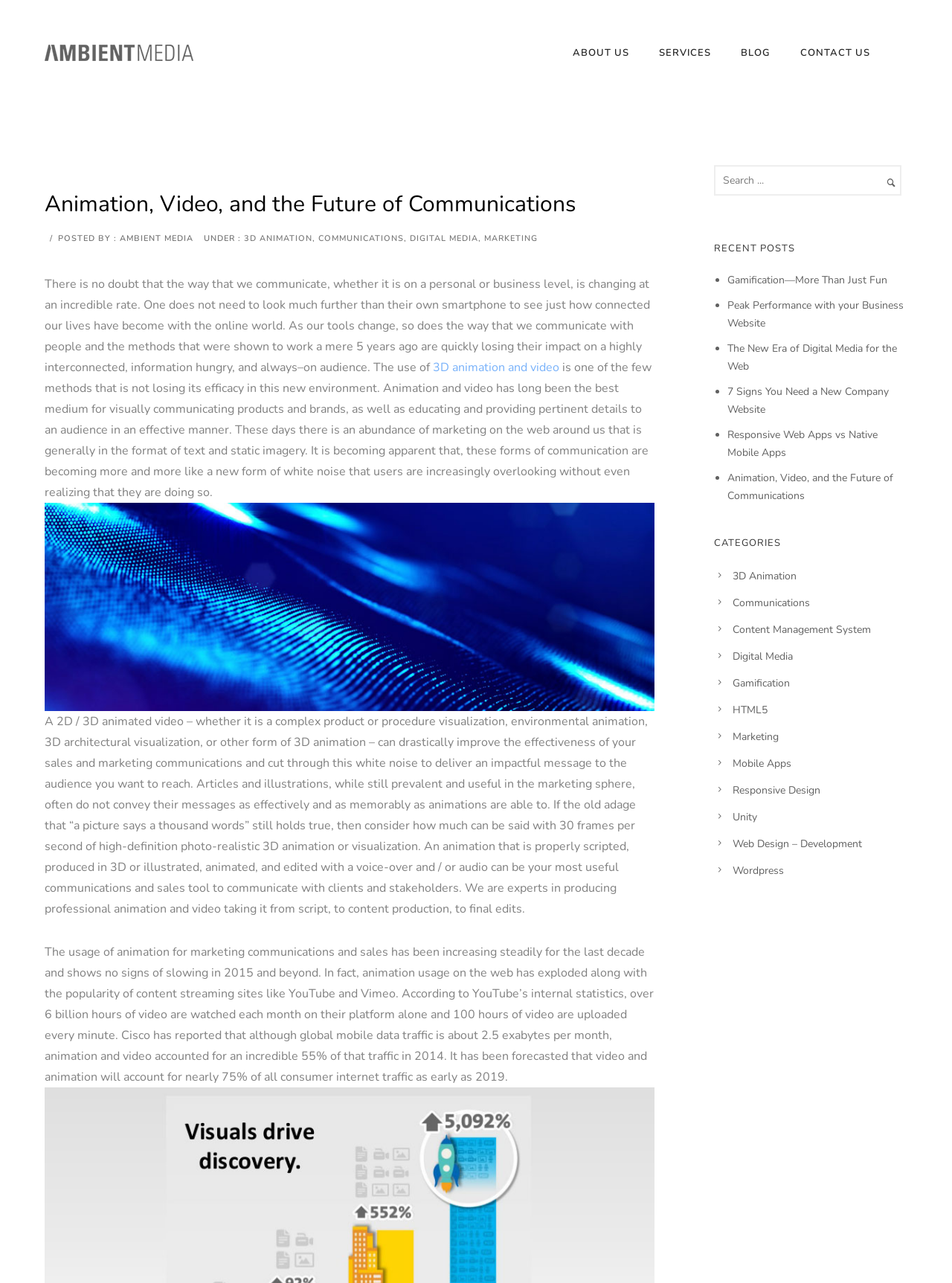Identify the bounding box coordinates for the region of the element that should be clicked to carry out the instruction: "Search for something". The bounding box coordinates should be four float numbers between 0 and 1, i.e., [left, top, right, bottom].

[0.75, 0.129, 0.953, 0.164]